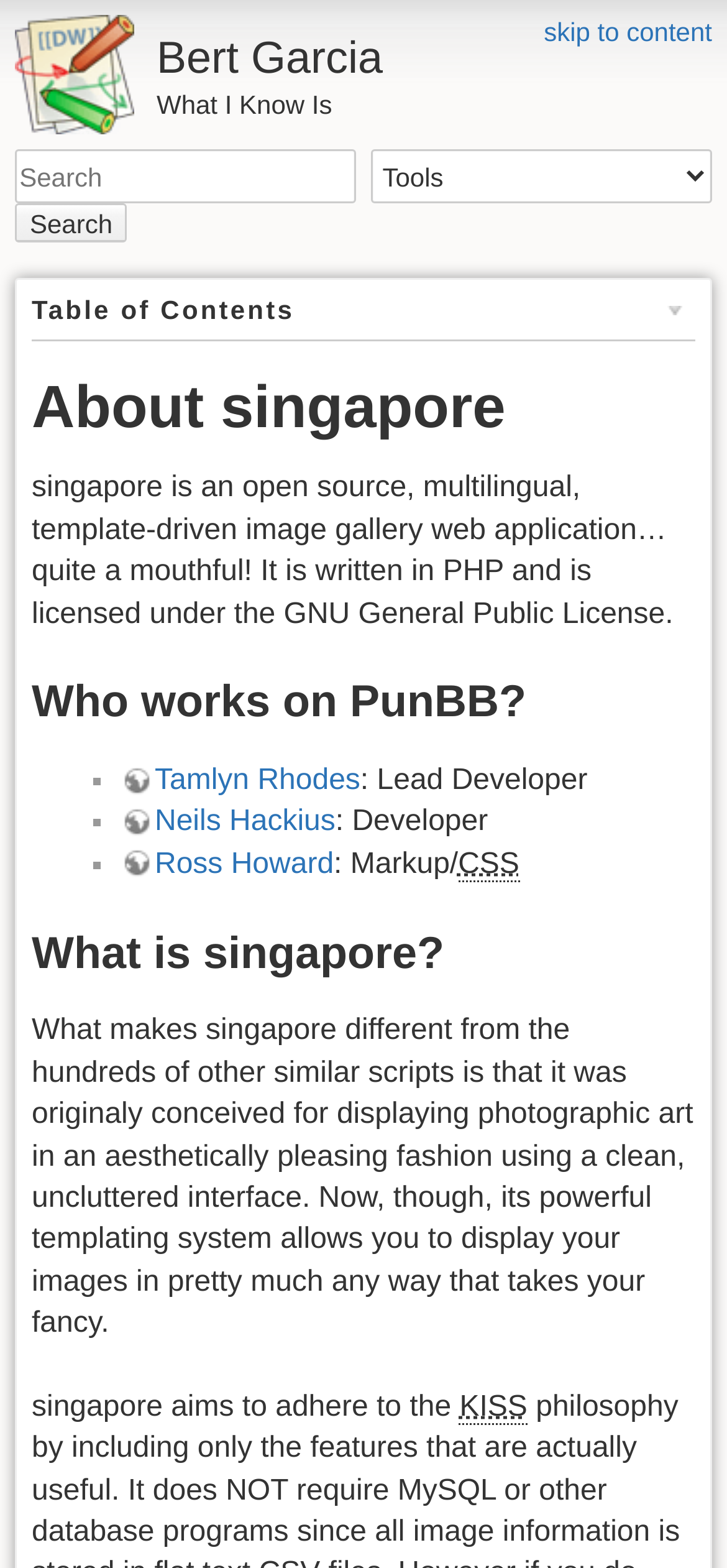Find the bounding box coordinates for the element described here: "parent_node: Search name="q" placeholder="Search" title="[F]"".

[0.021, 0.095, 0.49, 0.13]